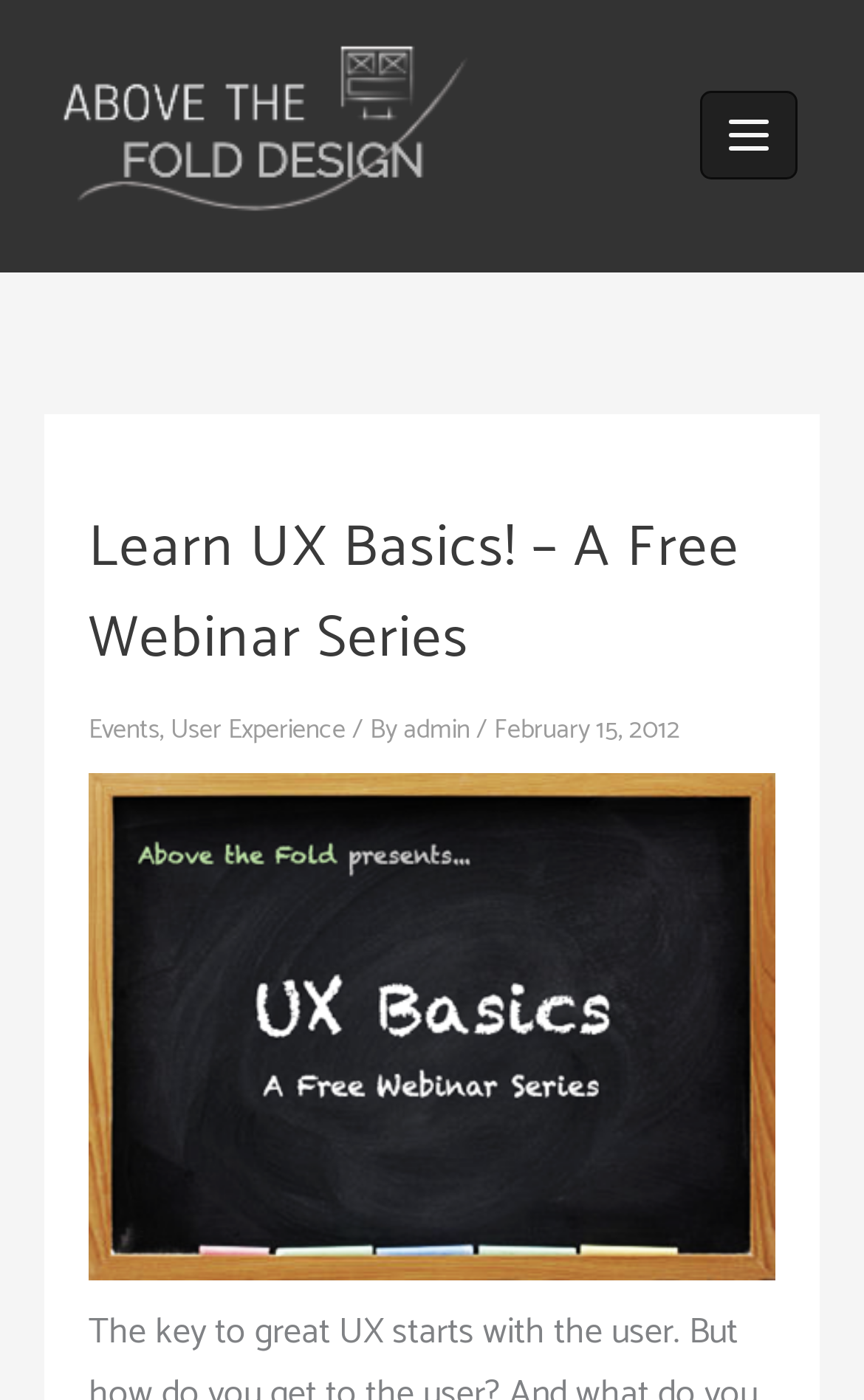Respond with a single word or phrase:
Is there an image on the webpage?

Yes